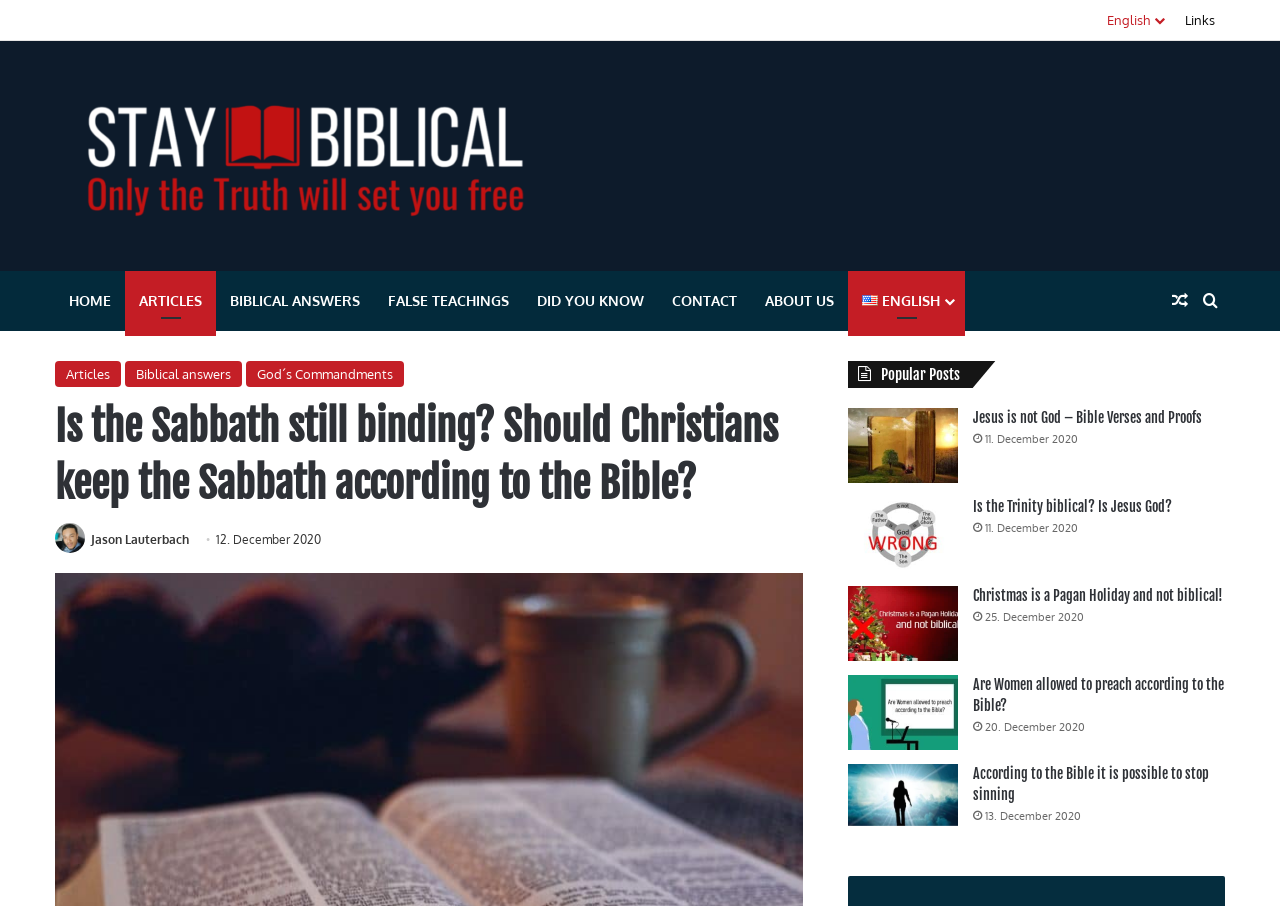Locate the bounding box coordinates of the element that should be clicked to execute the following instruction: "Book an appointment".

None